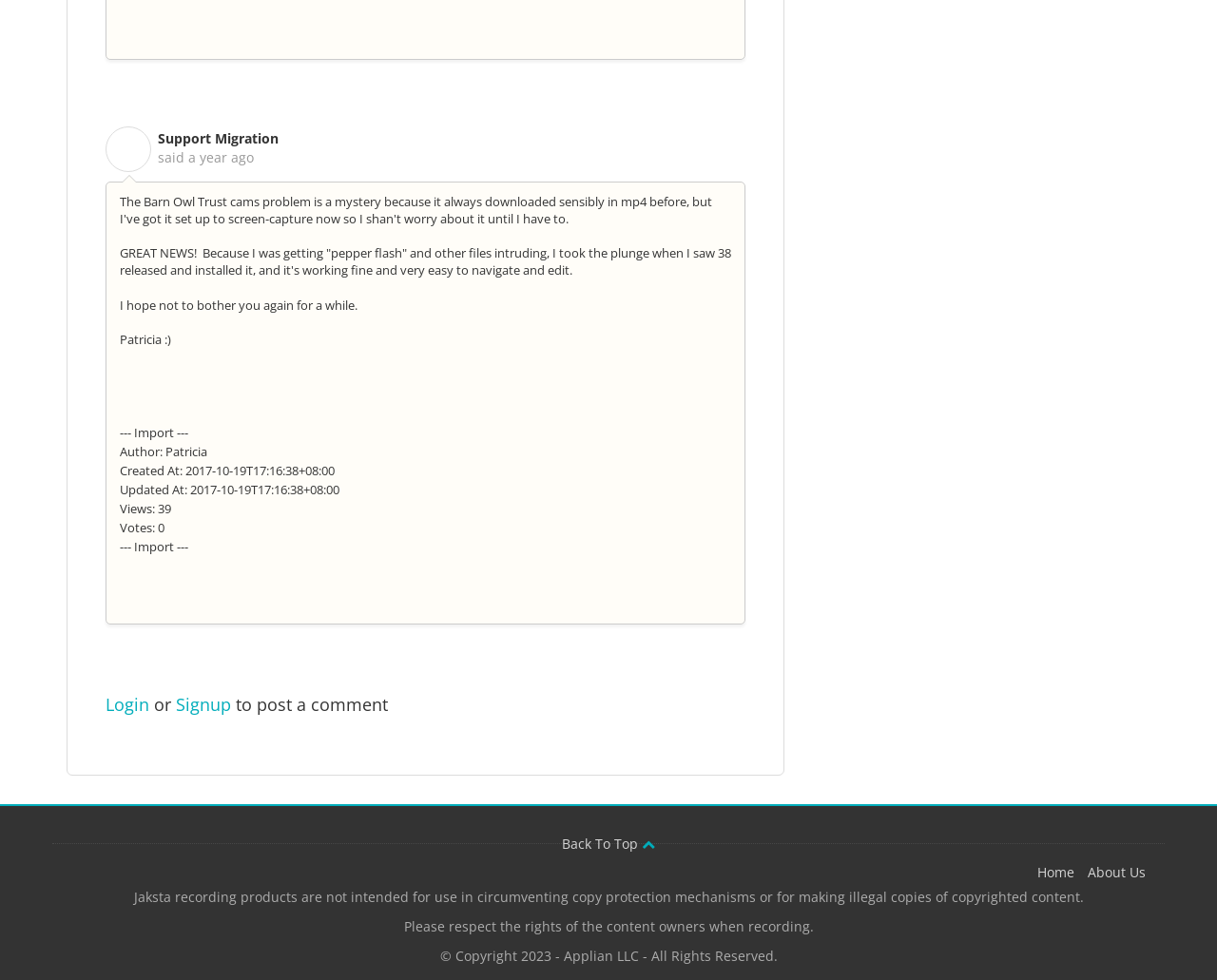What is the date of the post?
Answer the question with a detailed explanation, including all necessary information.

The date of the post can be found in the static text element with the text 'Created At: 2017-10-19T17:16:38+08:00' at coordinates [0.098, 0.471, 0.275, 0.488].